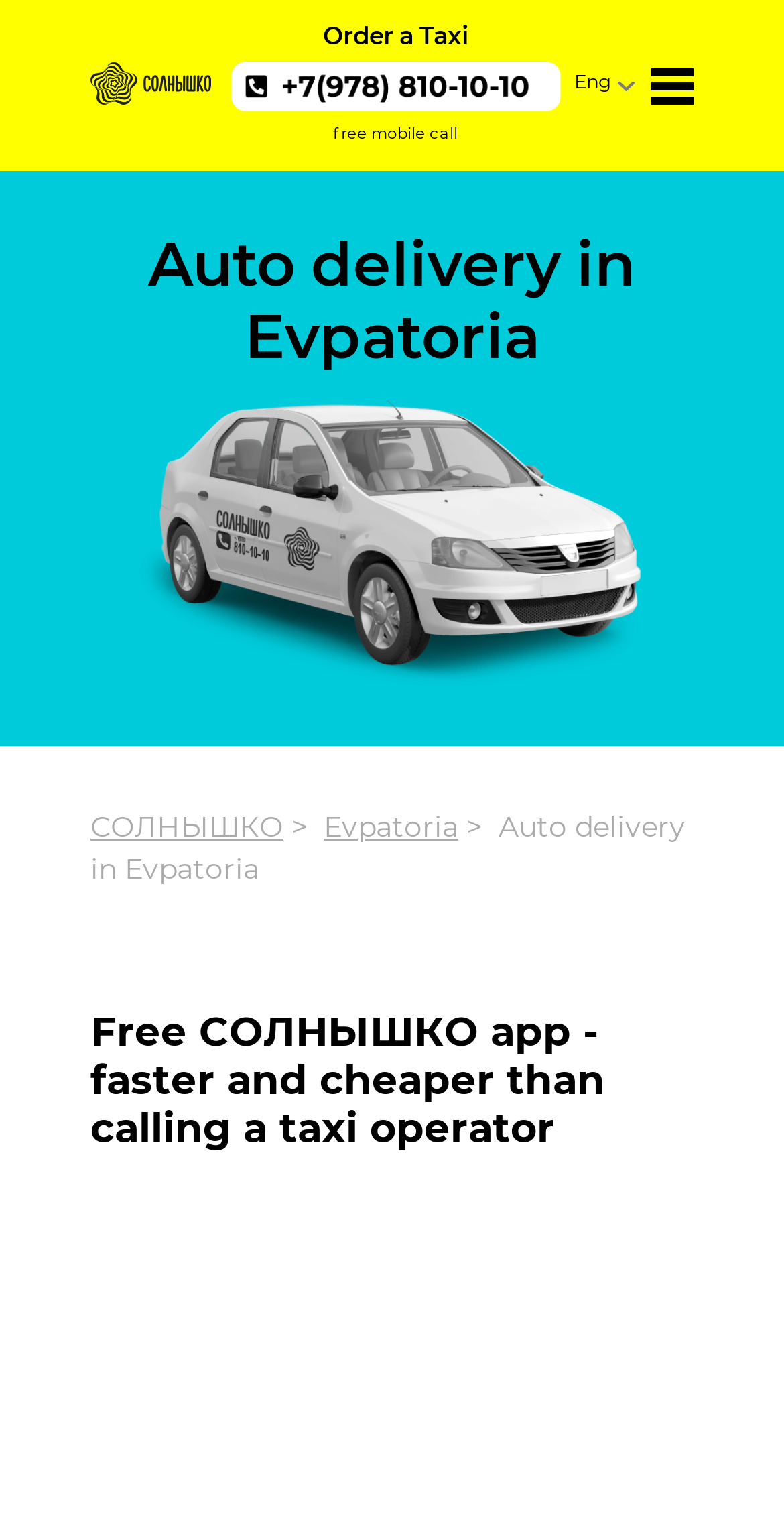Using the information in the image, give a comprehensive answer to the question: 
What is the call-to-action for ordering a taxi?

I found the answer by looking at the static text 'Order a Taxi' which is a prominent call-to-action on the webpage.